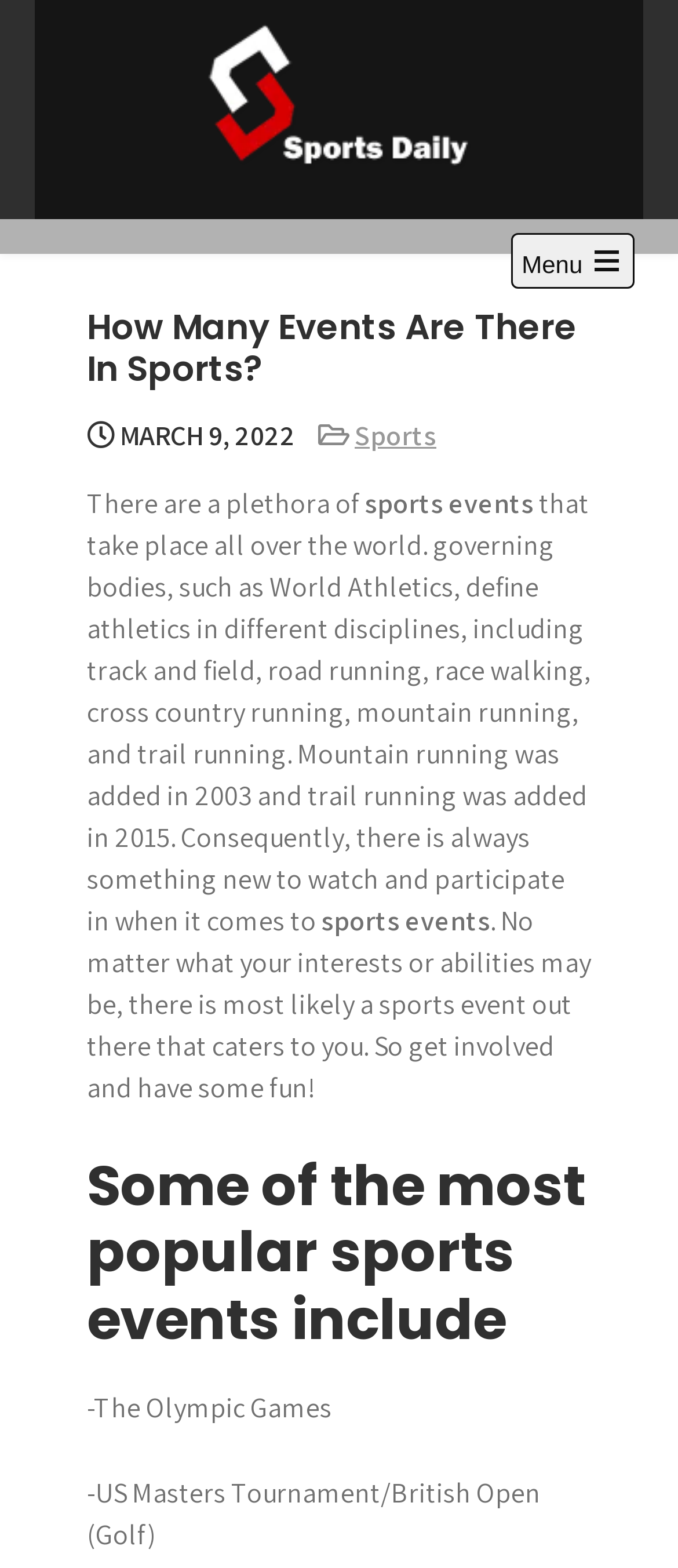Explain the contents of the webpage comprehensively.

The webpage is about sports events, with a focus on the variety of international sports competitions. At the top left, there is a logo image and a link to "Sports Daily" with a heading that reads "Sports Daily". Next to it, there is a static text that says "All About Sport News & Football". 

On the top right, there is a button to open the main menu. Below the logo, there is a header section that contains a heading that reads "How Many Events Are There In Sports?" with a date "MARCH 9, 2022" and a link to "Sports" on the right. 

The main content of the webpage starts with a paragraph of text that explains the numerous sports events that take place around the world, governed by bodies like World Athletics, and how new disciplines are being added. The text continues to encourage readers to get involved and have fun in sports events that cater to their interests and abilities.

Below this paragraph, there is a heading that reads "Some of the most popular sports events include" followed by a list of specific events, including the Olympic Games, US Masters Tournament, and British Open (Golf).